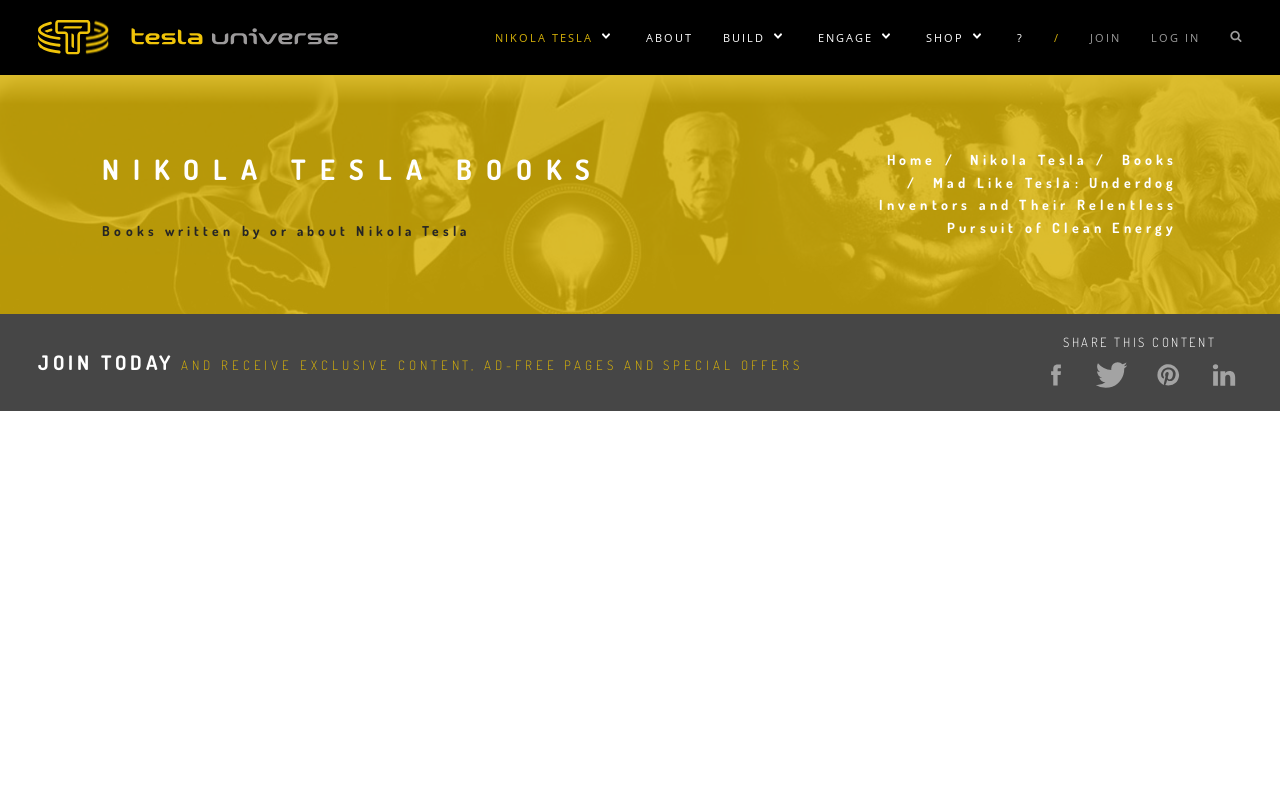What is the title of the book featured on the webpage?
Provide a detailed and well-explained answer to the question.

I found the answer by looking at the heading below the navigation section, which says 'Mad Like Tesla: Underdog Inventors and Their Relentless Pursuit of Clean Energy'.